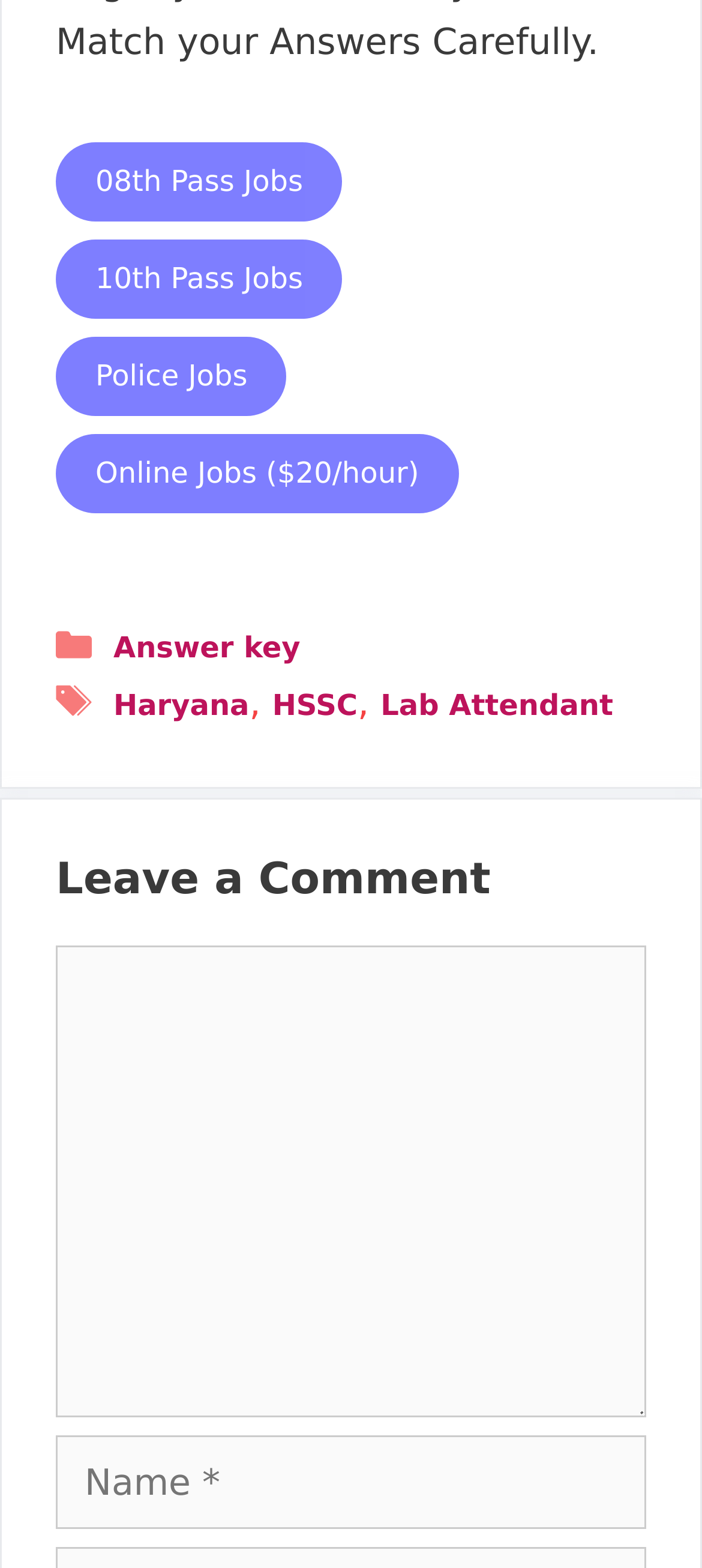How many job categories are listed?
Using the image provided, answer with just one word or phrase.

4